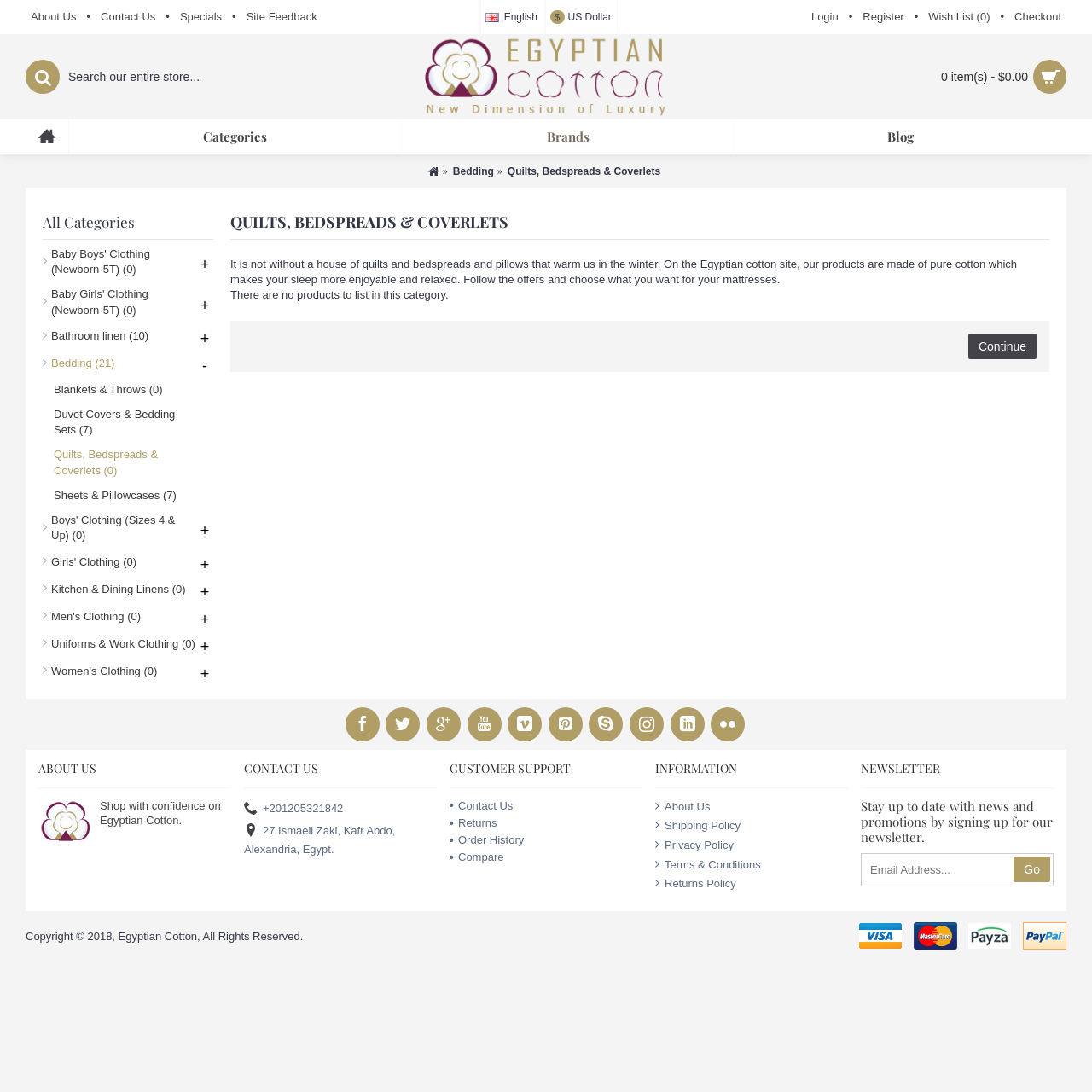Identify the bounding box for the UI element that is described as follows: "name="search" placeholder="Search our entire store..."".

[0.023, 0.055, 0.262, 0.086]